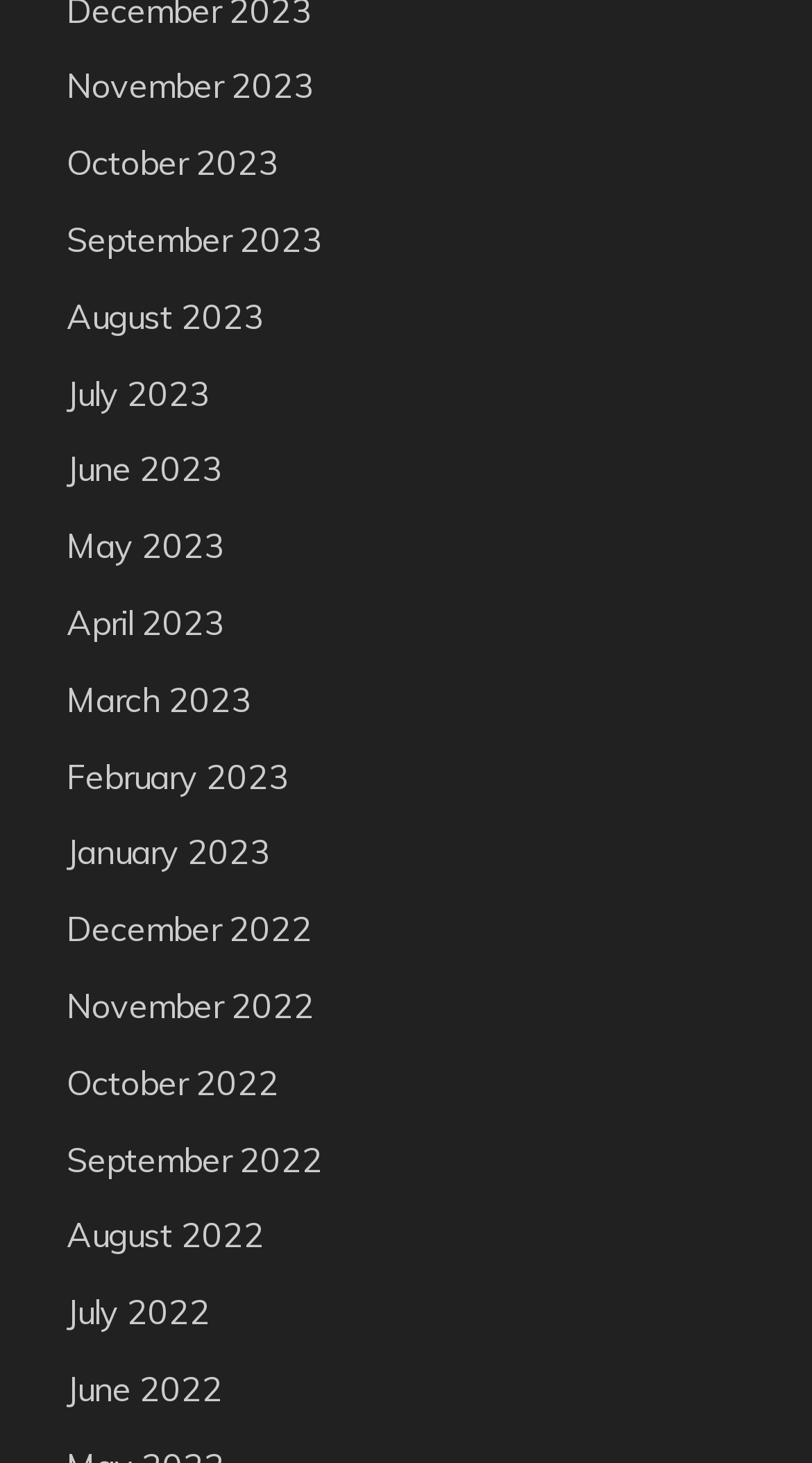Specify the bounding box coordinates of the region I need to click to perform the following instruction: "View June 2022". The coordinates must be four float numbers in the range of 0 to 1, i.e., [left, top, right, bottom].

[0.082, 0.935, 0.274, 0.963]